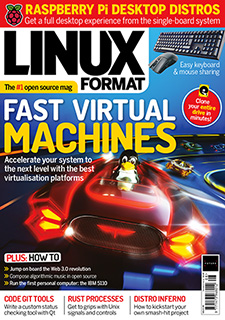Provide a one-word or brief phrase answer to the question:
What is highlighted in vibrant yellow?

FAST VIRTUAL MACHINES